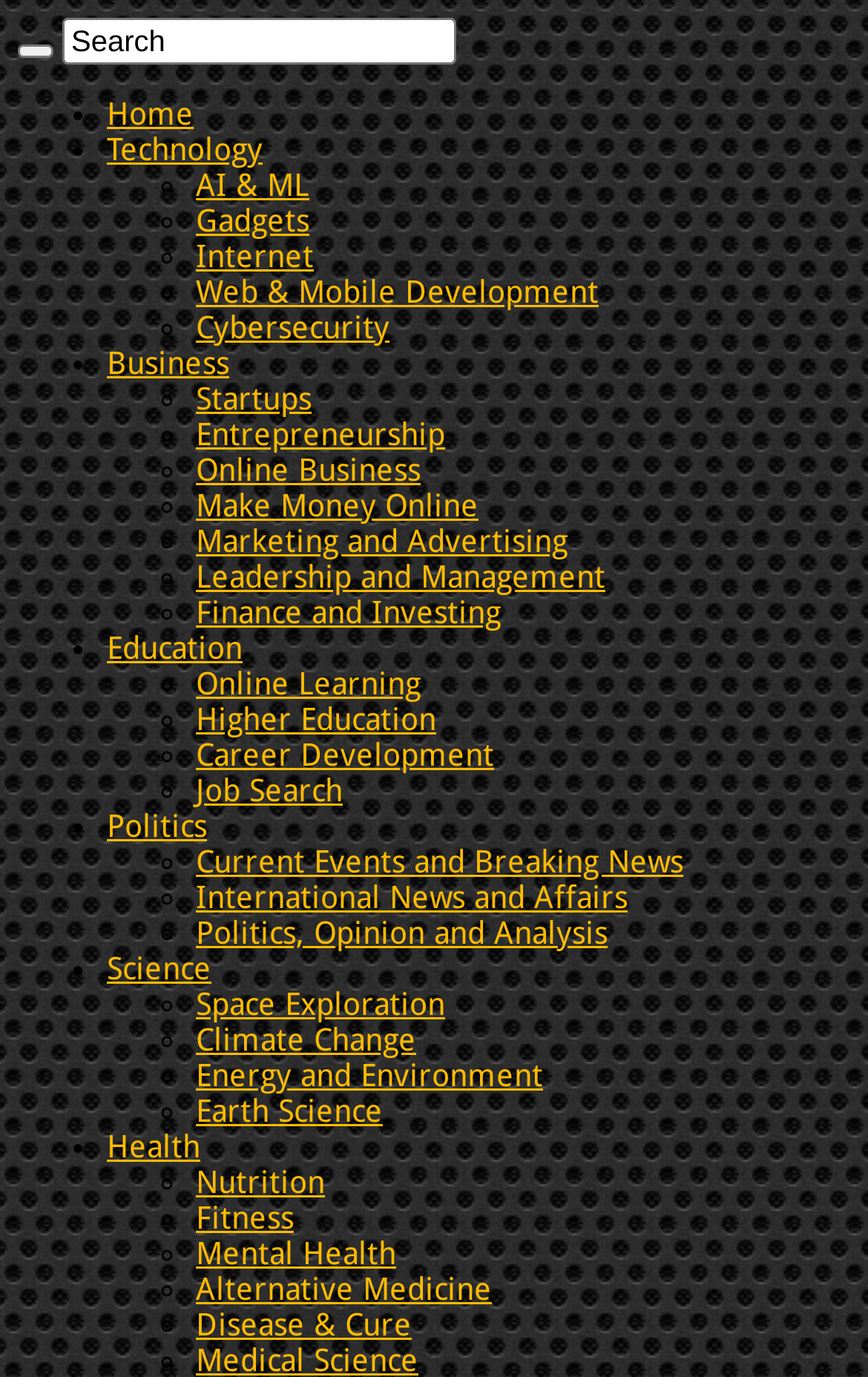Write an exhaustive caption that covers the webpage's main aspects.

This webpage is about combating hair loss with proven expert tips. At the top, there is a search bar and a button. Below the search bar, there is a navigation menu with links to various categories, including Home, Technology, Business, Education, Politics, Science, and Health. Each category has sub-links, such as AI & ML, Gadgets, and Internet under Technology, and Online Learning, Higher Education, and Career Development under Education.

The main content of the webpage is divided into sections, each with a heading and a list of tips. The tips are presented in a concise and easy-to-read format, with each tip having a brief description. The sections are organized in a logical order, with related tips grouped together.

There are no images on the page, but the use of list markers and links creates a clear and organized structure. The overall layout is easy to navigate, with clear headings and concise text.